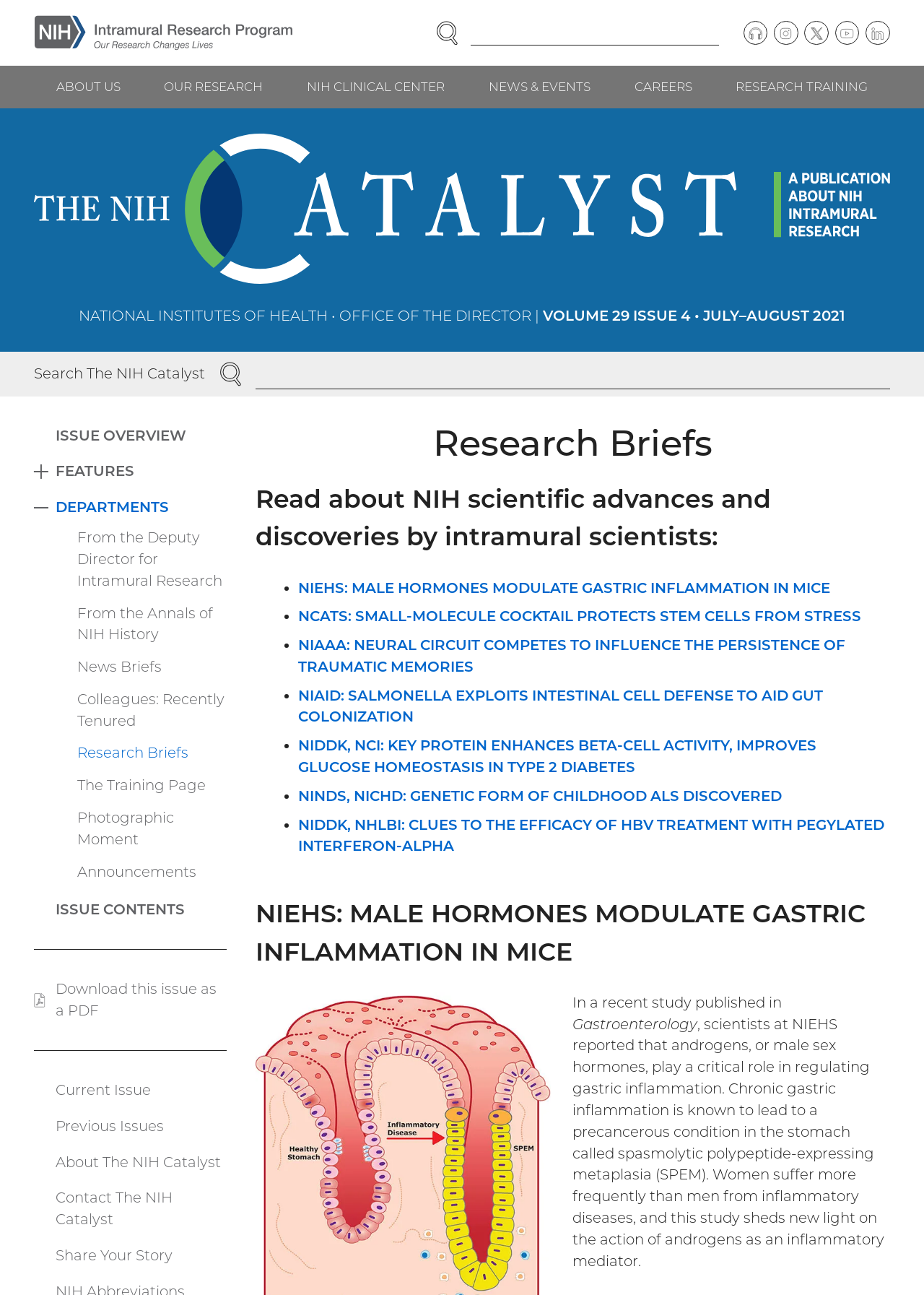Please identify the bounding box coordinates of the area that needs to be clicked to fulfill the following instruction: "Go to the current issue of The NIH Catalyst."

[0.037, 0.828, 0.245, 0.856]